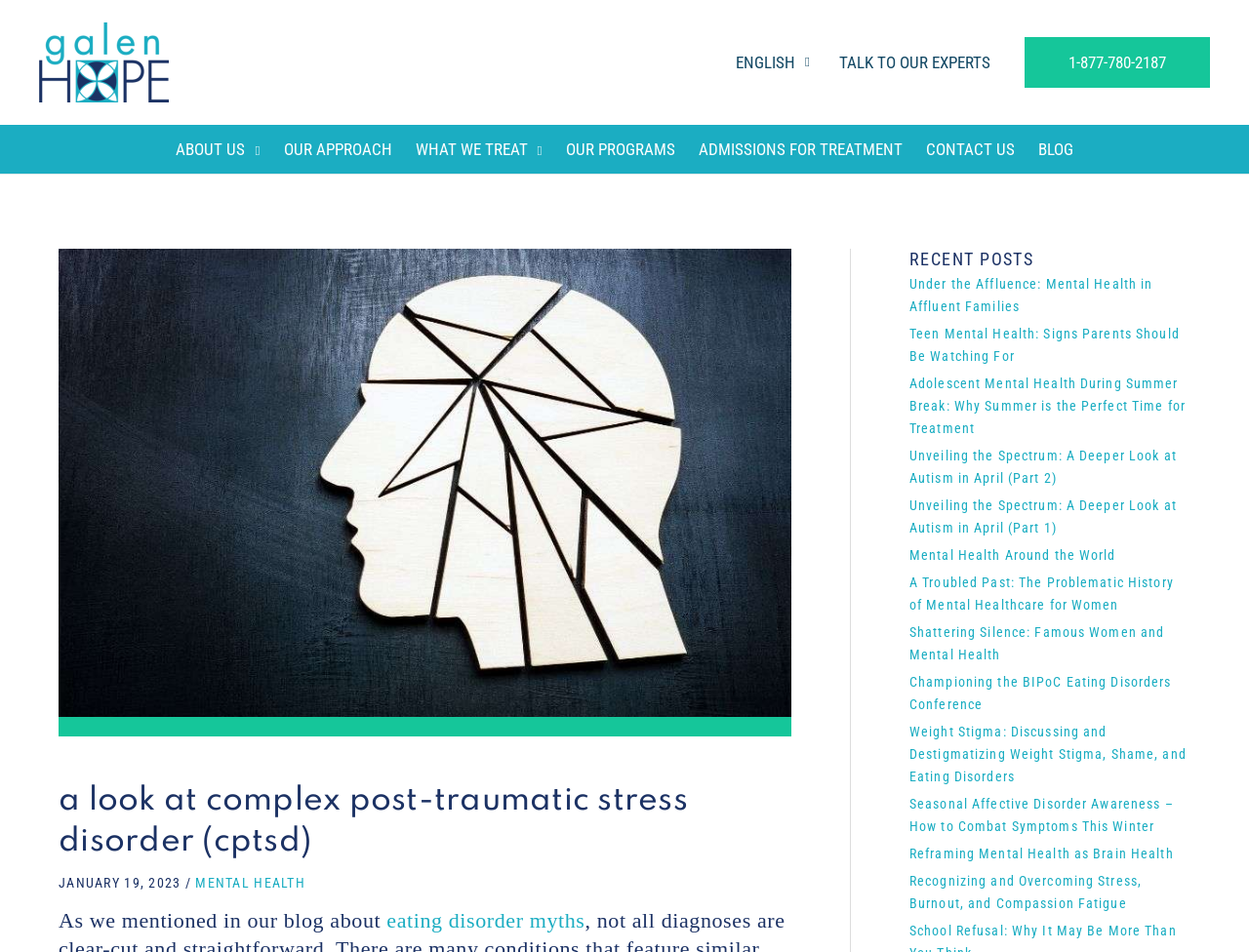Consider the image and give a detailed and elaborate answer to the question: 
What is the topic of the current blog post?

I determined the answer by looking at the main heading of the webpage, which says 'a look at complex post-traumatic stress disorder (cptsd)'.